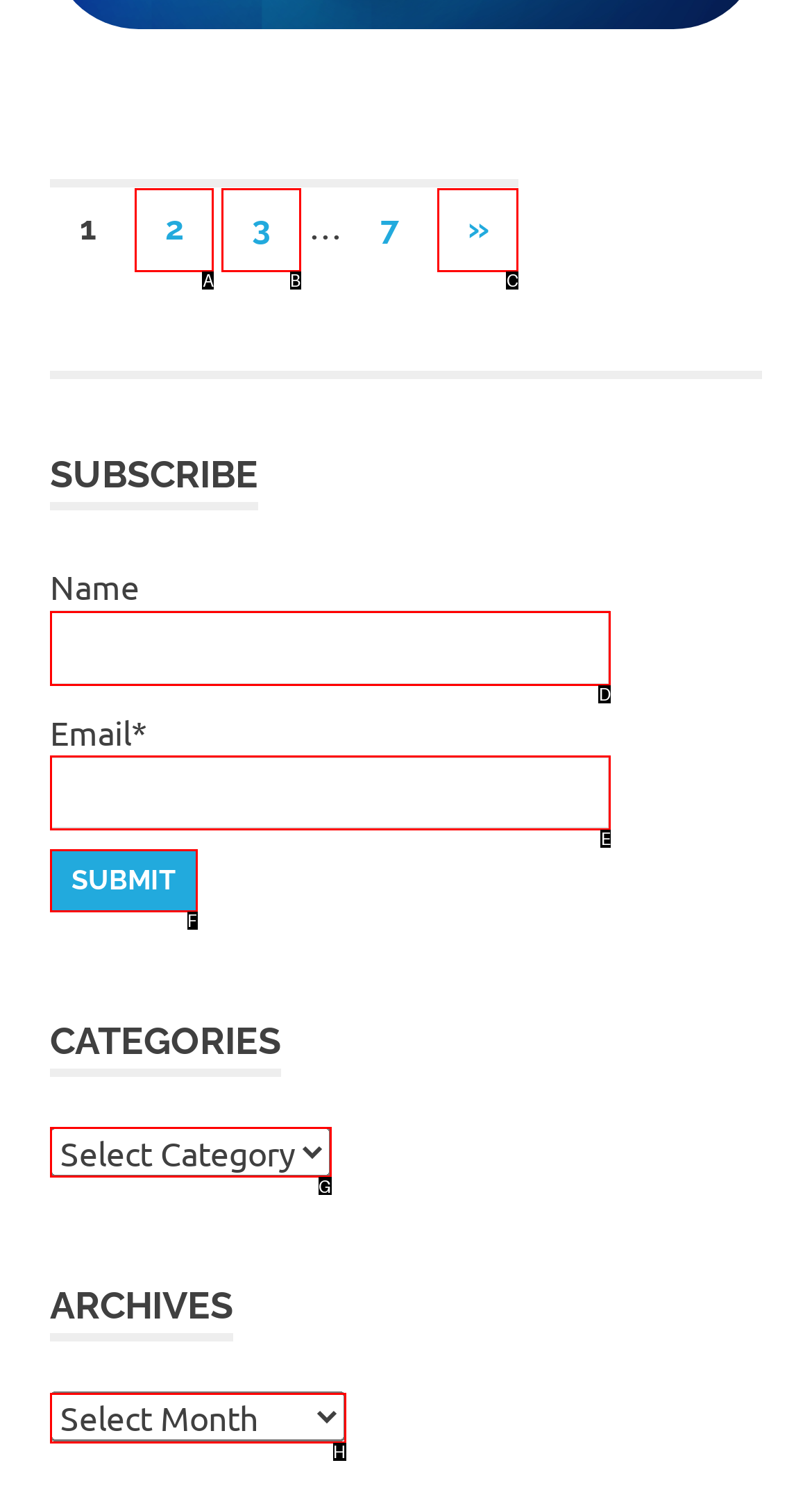Identify the letter of the UI element you should interact with to perform the task: subscribe with email
Reply with the appropriate letter of the option.

E